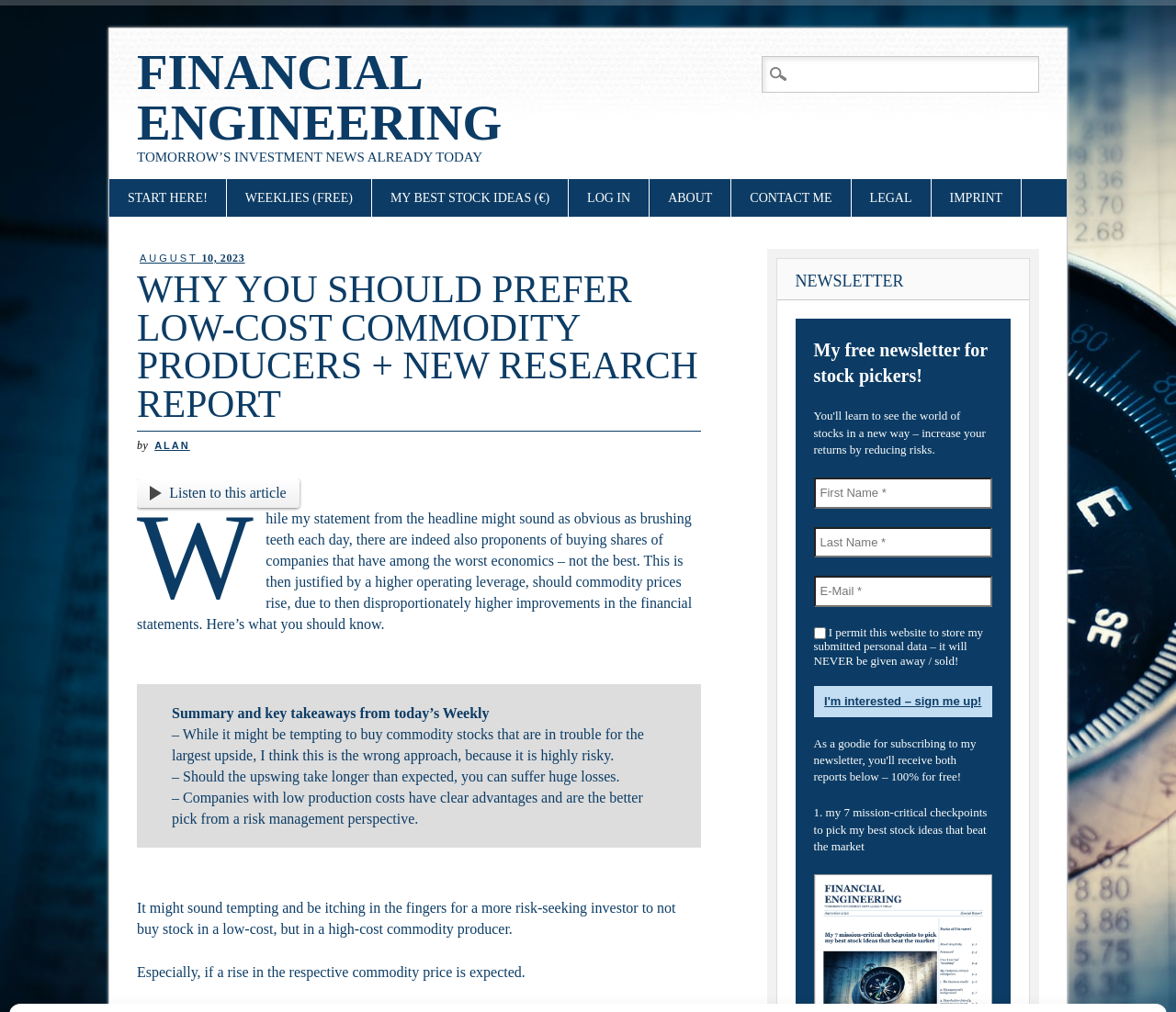Please answer the following question using a single word or phrase: 
What is the purpose of the newsletter section?

To sign up for a newsletter